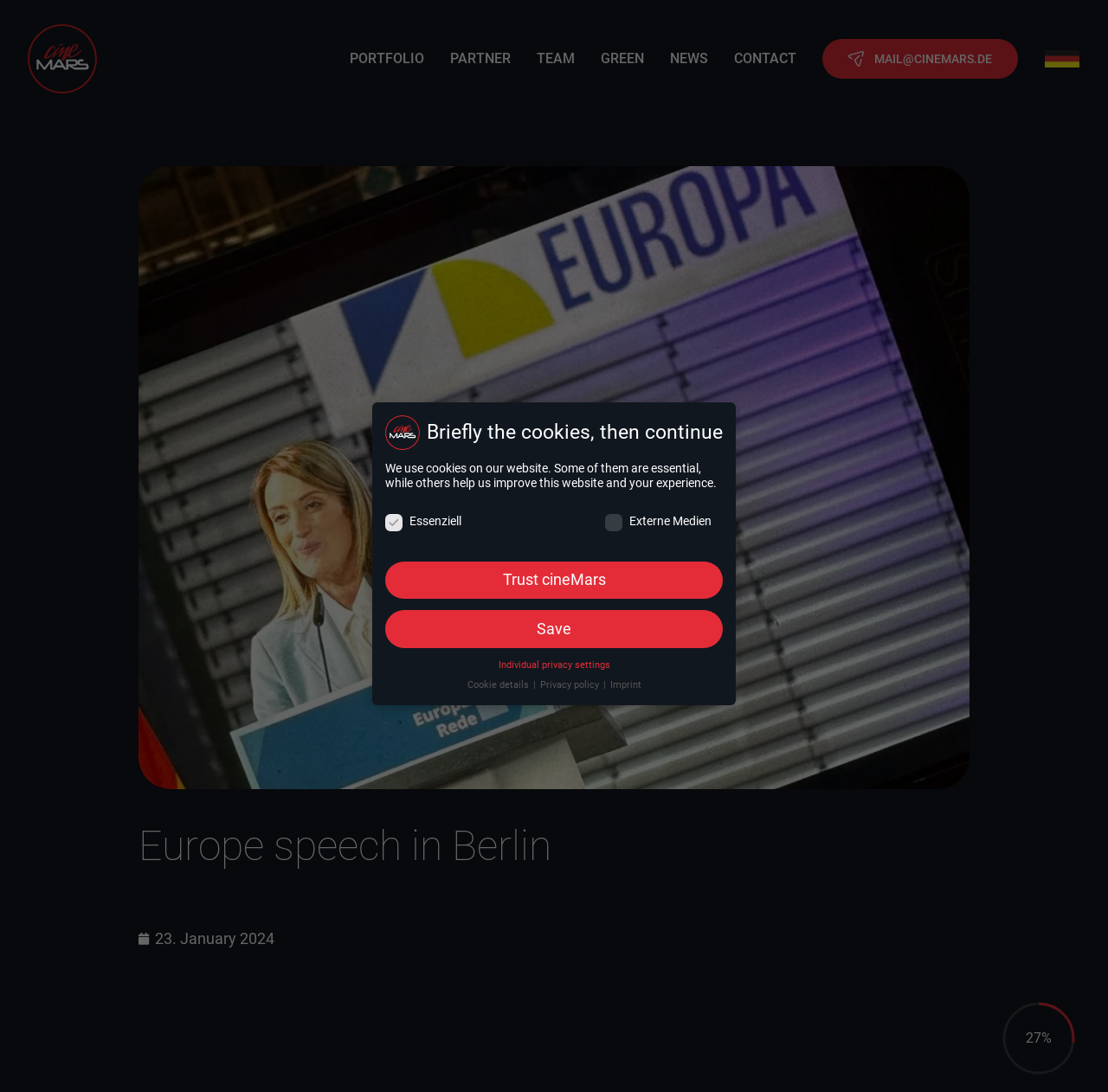Please answer the following question using a single word or phrase: 
What is the language option available on the webpage?

German